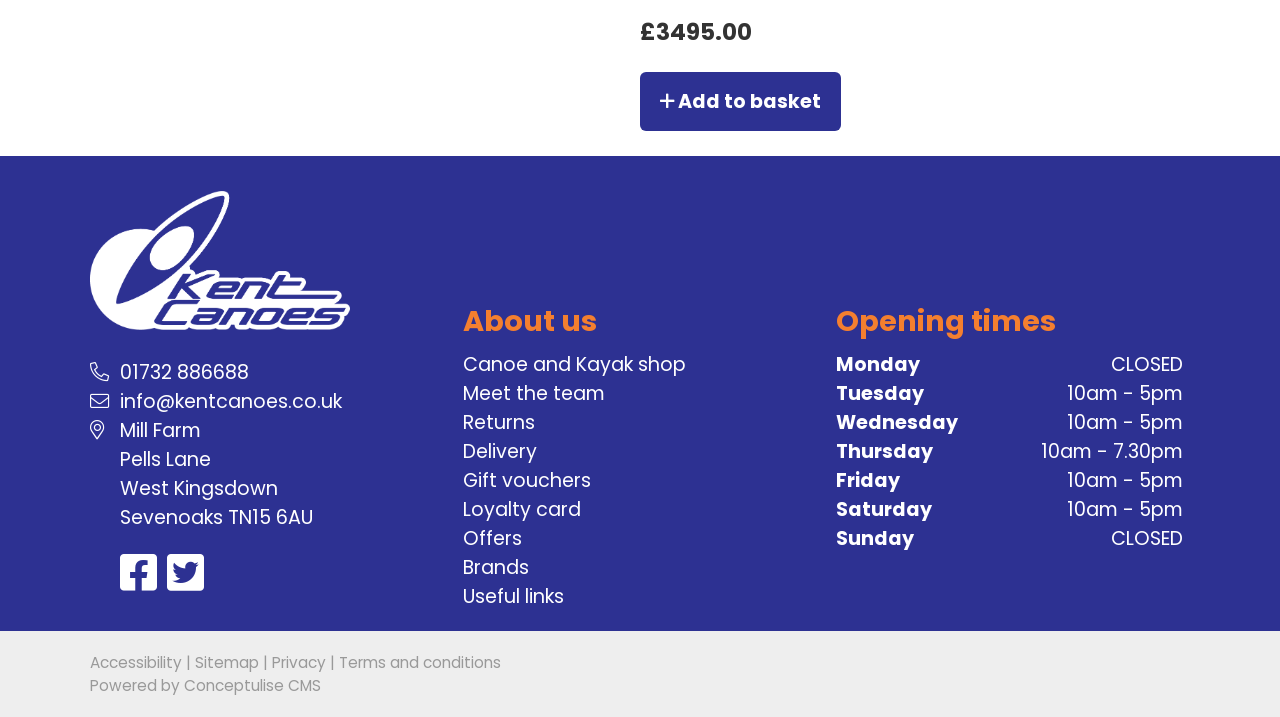What is the name of the canoe and kayak shop?
Using the image, provide a detailed and thorough answer to the question.

The name of the canoe and kayak shop is mentioned on the webpage as Kent Canoes, which is displayed as a link element with an image.